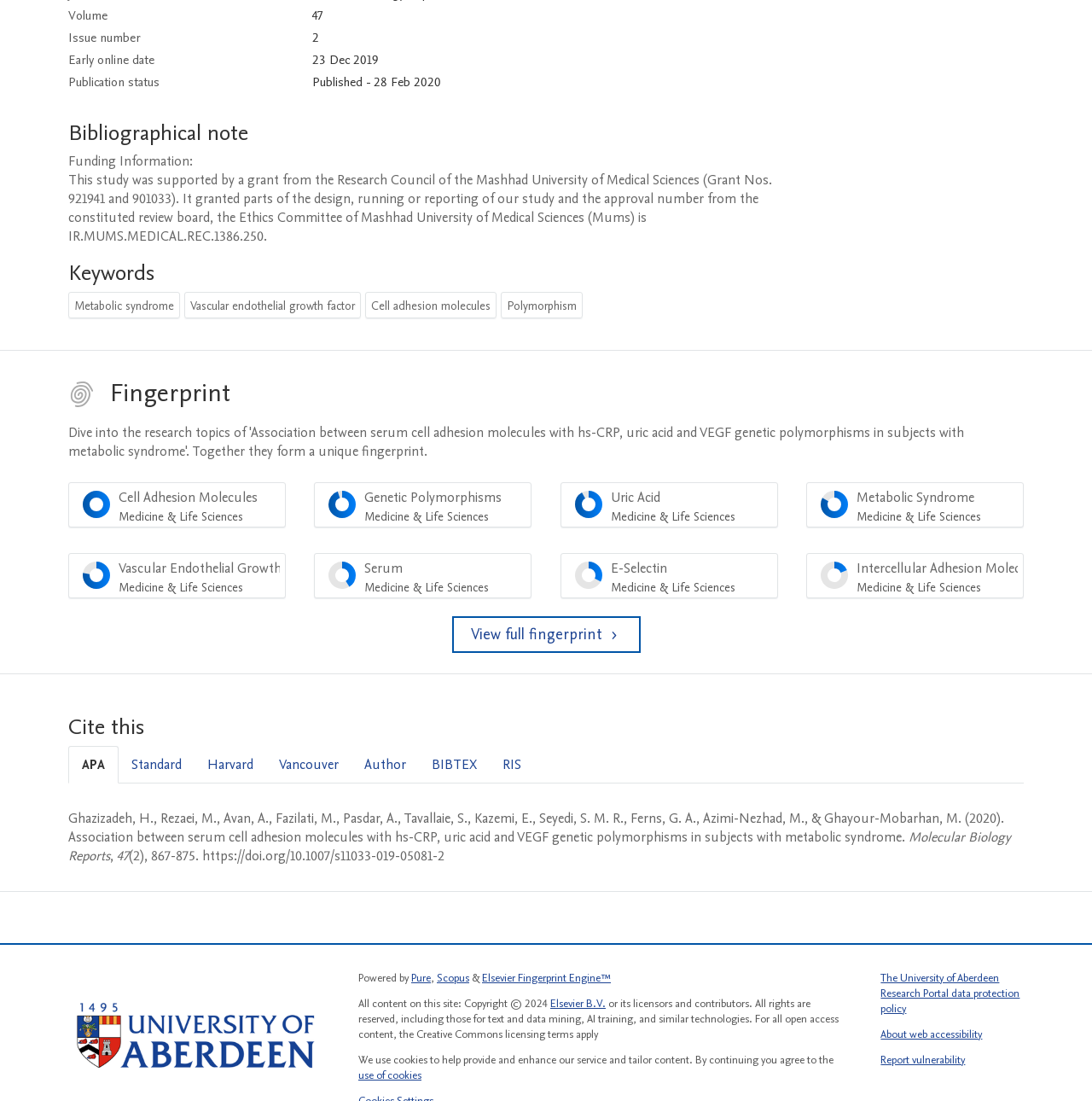Locate the bounding box coordinates of the element you need to click to accomplish the task described by this instruction: "View Elsevier Fingerprint Engine".

[0.441, 0.881, 0.559, 0.895]